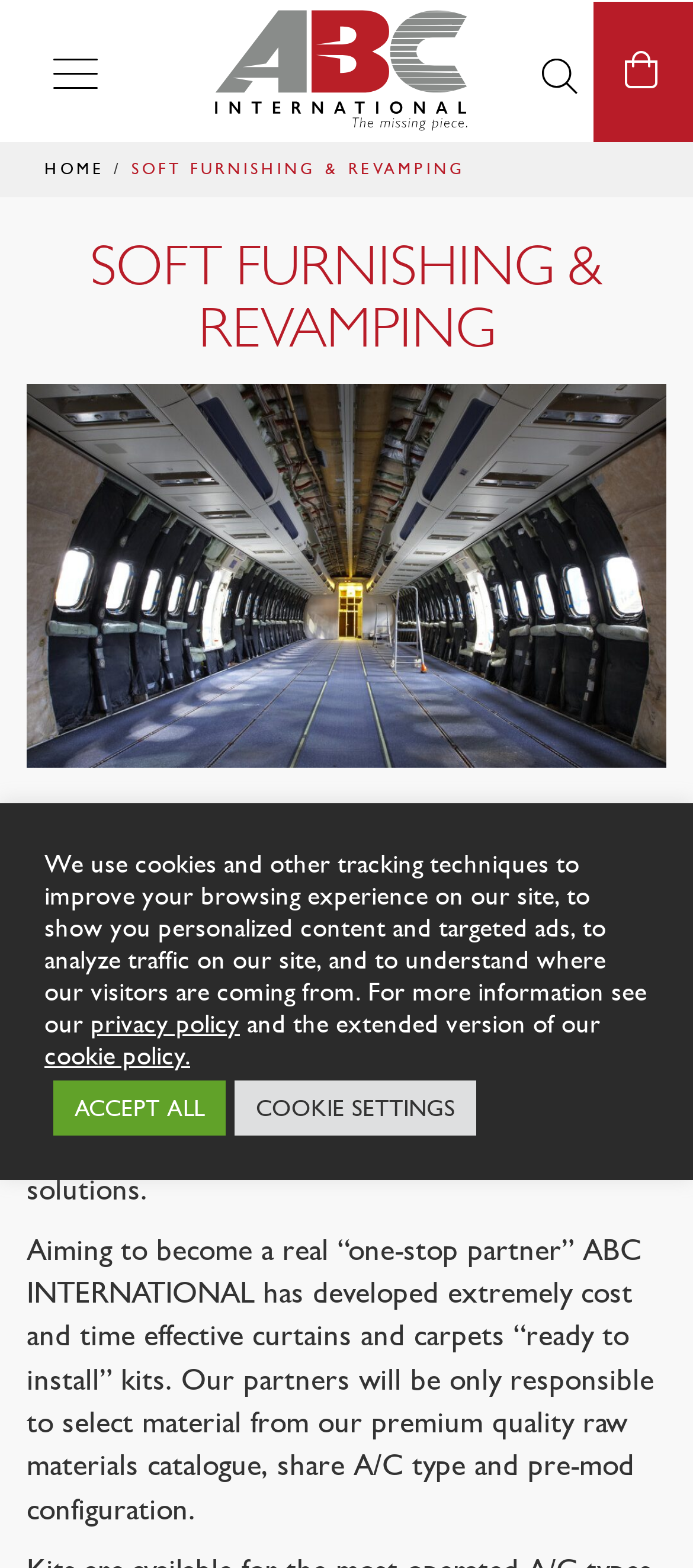Locate the bounding box coordinates for the element described below: "cookie policy.". The coordinates must be four float values between 0 and 1, formatted as [left, top, right, bottom].

[0.064, 0.663, 0.274, 0.682]